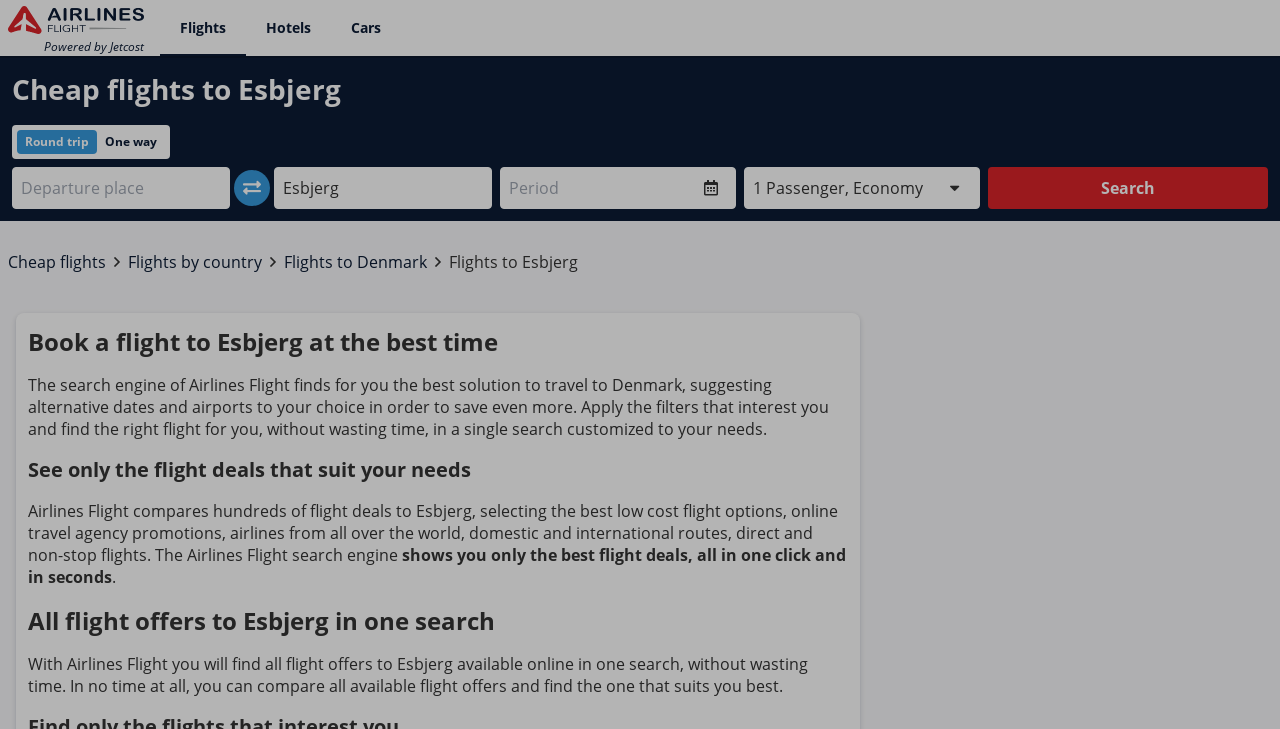Locate the bounding box coordinates of the item that should be clicked to fulfill the instruction: "Click Flights link".

[0.125, 0.0, 0.192, 0.074]